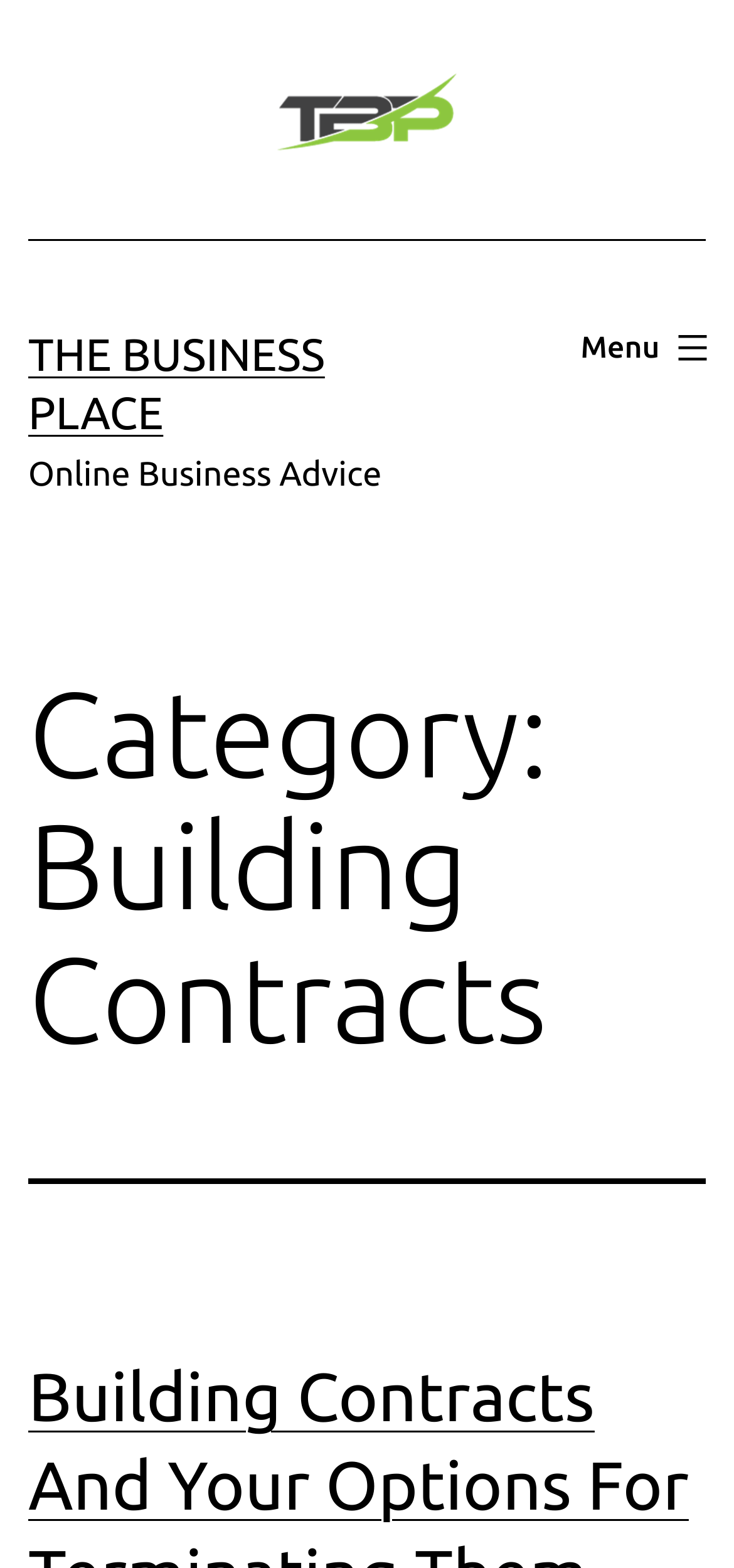Identify the bounding box coordinates for the UI element described as follows: The Business Place. Use the format (top-left x, top-left y, bottom-right x, bottom-right y) and ensure all values are floating point numbers between 0 and 1.

[0.038, 0.209, 0.443, 0.279]